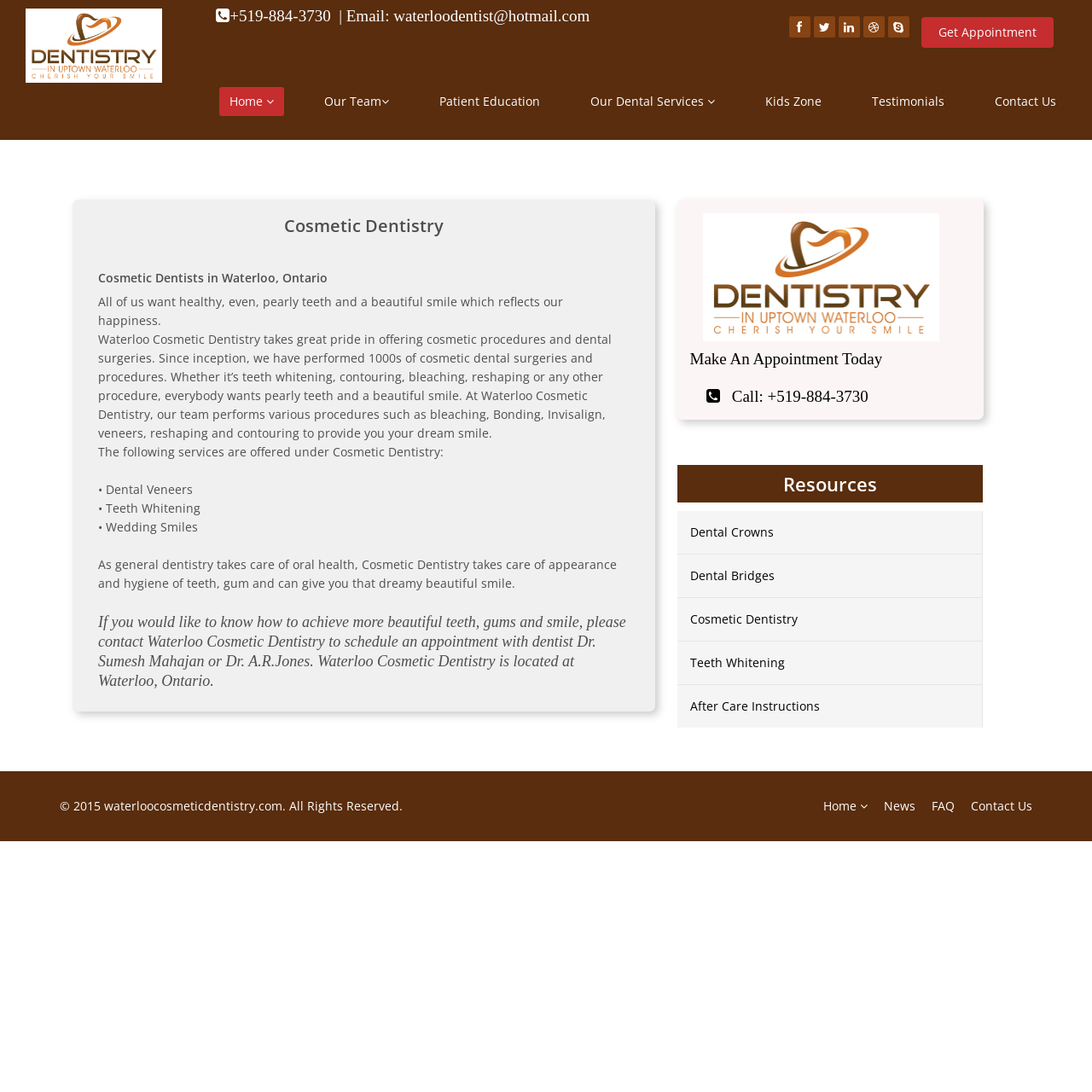Determine the bounding box coordinates of the region I should click to achieve the following instruction: "Visit the Home page". Ensure the bounding box coordinates are four float numbers between 0 and 1, i.e., [left, top, right, bottom].

[0.201, 0.08, 0.26, 0.106]